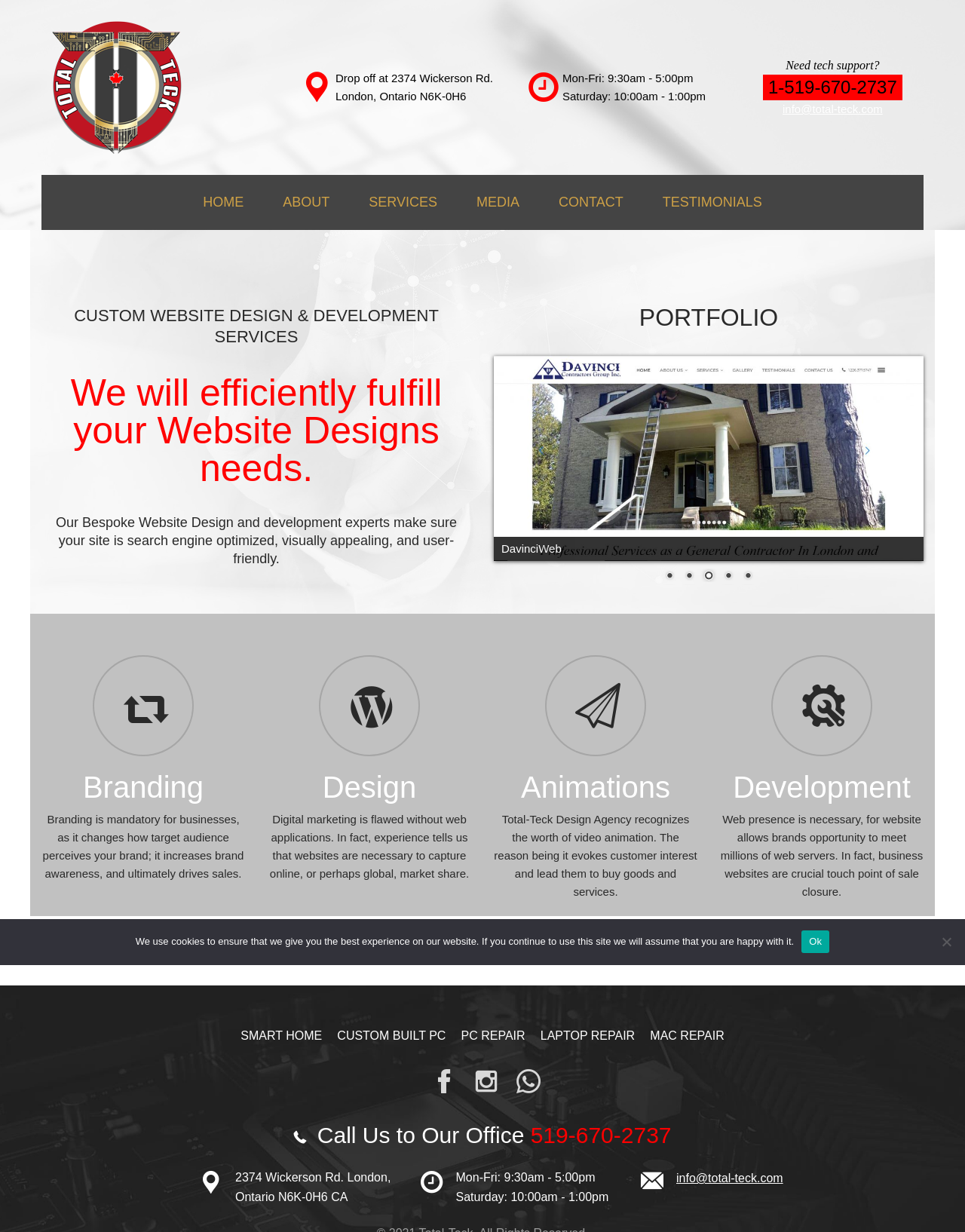Please determine the bounding box coordinates of the element's region to click in order to carry out the following instruction: "Call the phone number". The coordinates should be four float numbers between 0 and 1, i.e., [left, top, right, bottom].

[0.796, 0.062, 0.93, 0.079]